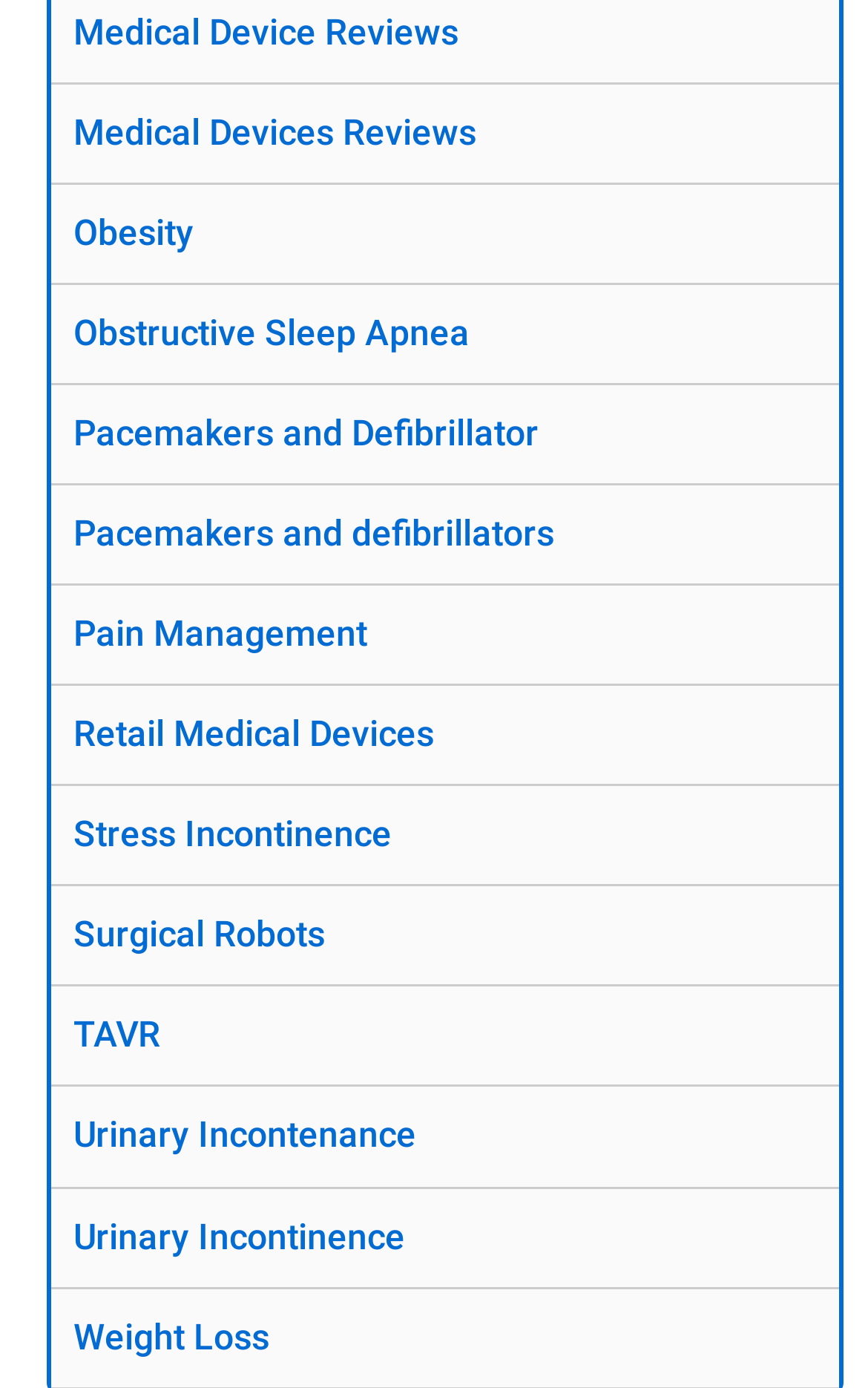Based on the image, please respond to the question with as much detail as possible:
Are there any links related to incontinence?

Upon reviewing the links on the webpage, I found two links related to incontinence: 'Stress Incontinence' and 'Urinary Incontinence'.